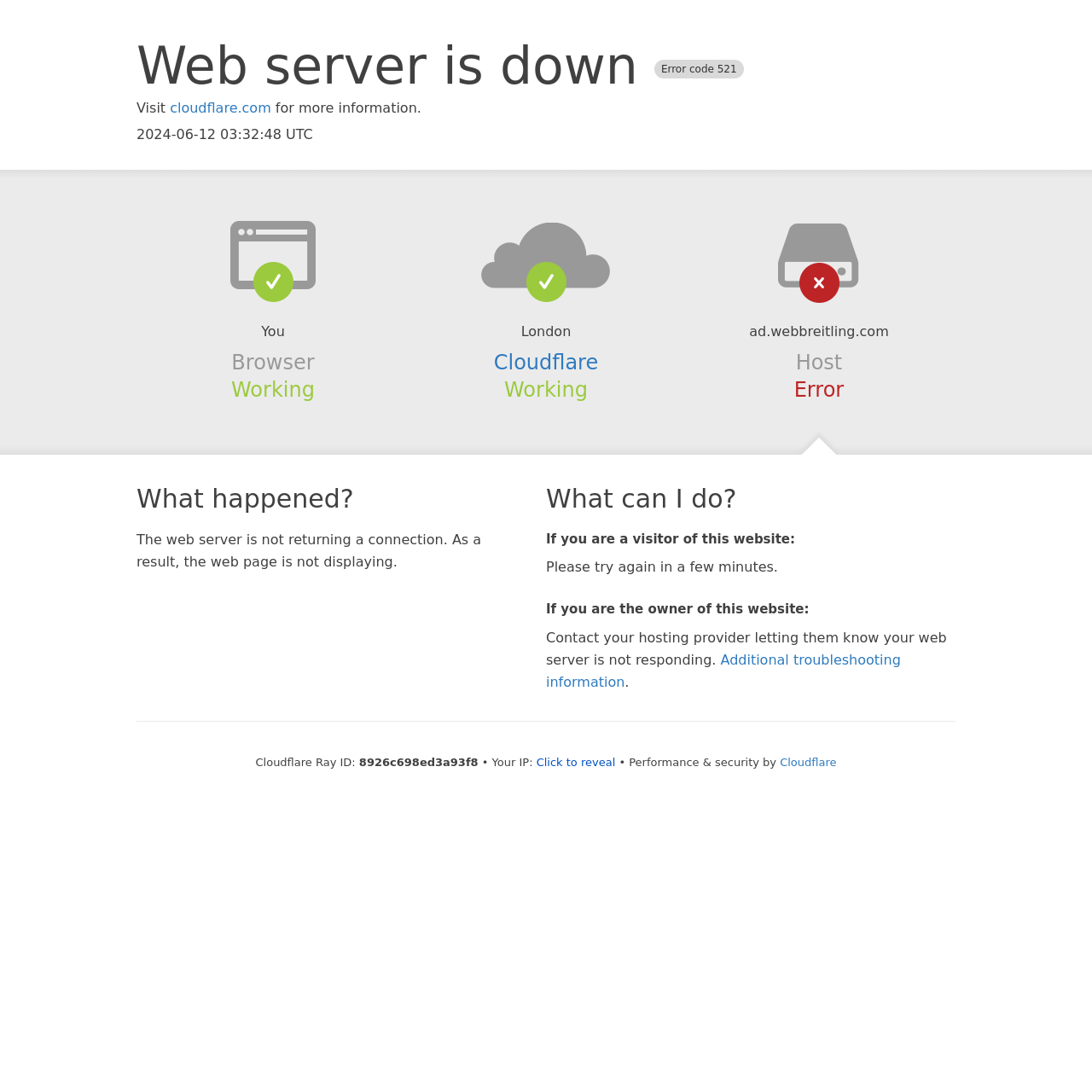Give a comprehensive overview of the webpage, including key elements.

The webpage displays an error message indicating that the web server is down, with an error code of 521. At the top of the page, there is a heading that reads "Web server is down Error code 521". Below this heading, there is a link to "cloudflare.com" with a brief description "Visit for more information." The current date and time, "2024-06-12 03:32:48 UTC", is also displayed.

The page is divided into sections, with headings such as "Browser", "Cloudflare", and "Host". Under the "Browser" section, there is a static text "You" and another text "Working". The "Cloudflare" section has a link to "Cloudflare" and a static text "Working". The "Host" section displays the domain "ad.webbreitling.com" and a static text "Error".

Further down the page, there are sections explaining what happened and what can be done. The "What happened?" section explains that the web server is not returning a connection, resulting in the web page not displaying. The "What can I do?" section provides instructions for visitors and owners of the website. Visitors are advised to try again in a few minutes, while owners are instructed to contact their hosting provider.

At the bottom of the page, there is additional information, including a Cloudflare Ray ID and an IP address. A button "Click to reveal" is also present, which likely reveals the IP address. The page is secured and optimized by Cloudflare, as indicated by the text "Performance & security by Cloudflare" and a link to Cloudflare.